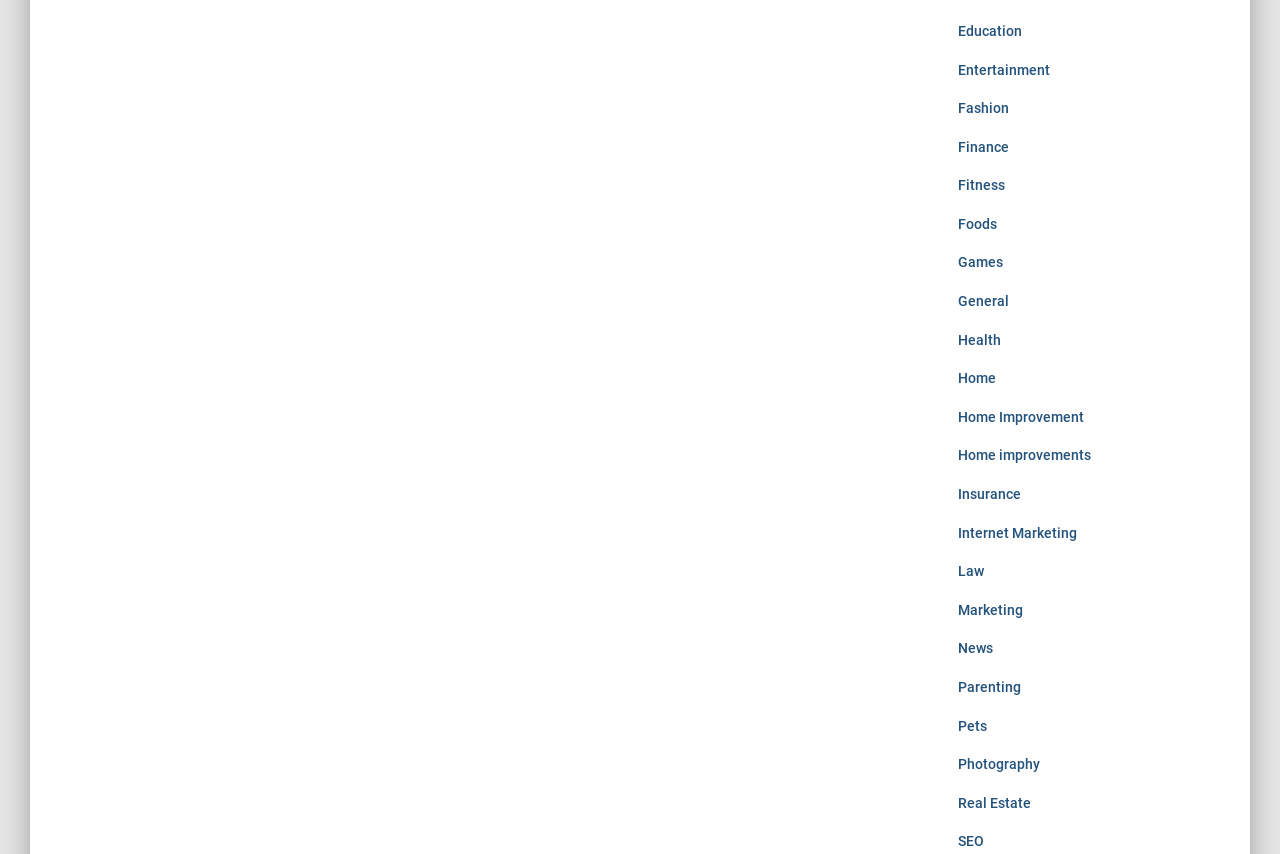Please locate the bounding box coordinates of the region I need to click to follow this instruction: "Explore Fashion".

[0.748, 0.117, 0.788, 0.136]